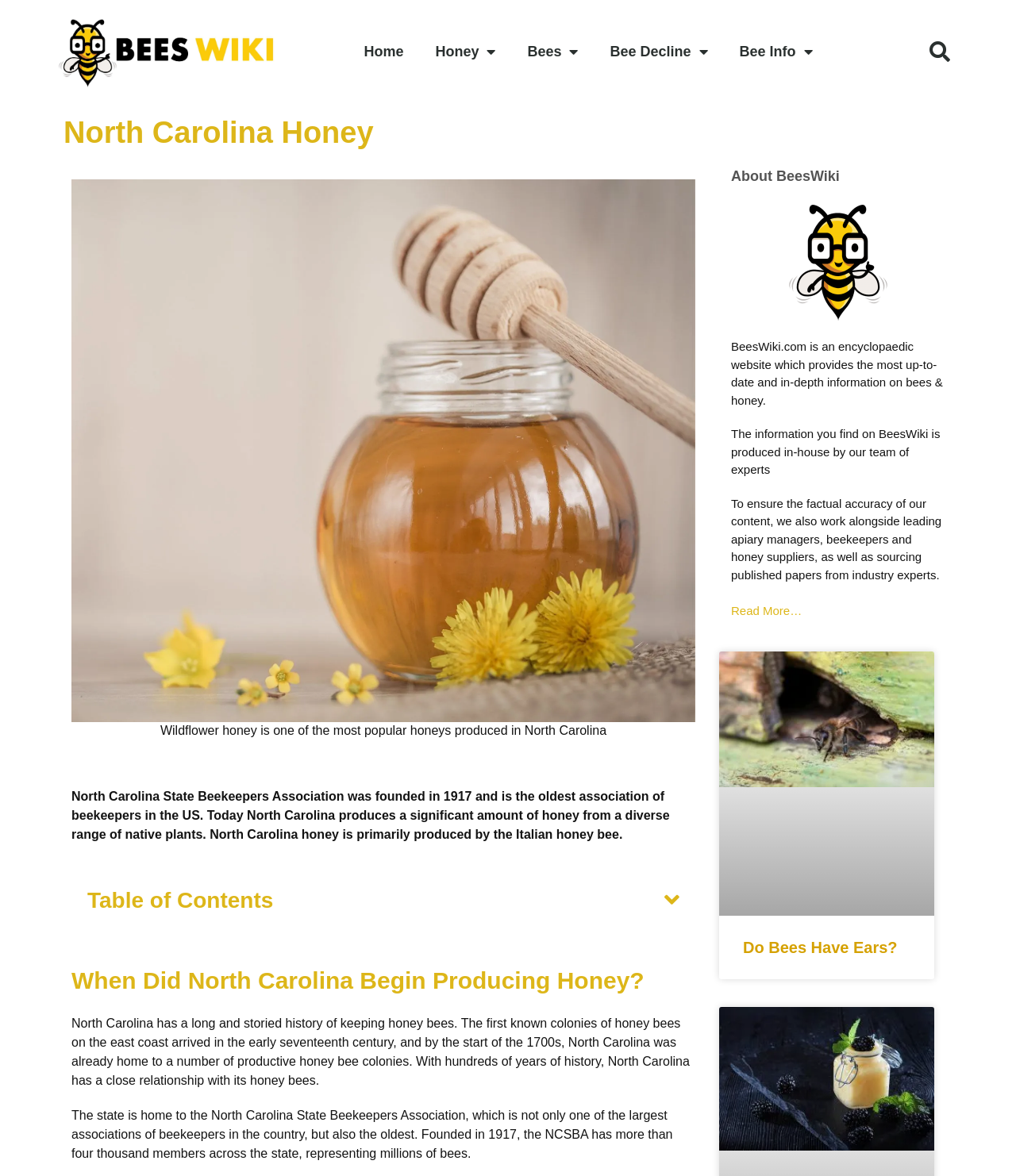Please identify the bounding box coordinates of the element that needs to be clicked to perform the following instruction: "View the 'Wildflower Honey' image".

[0.07, 0.153, 0.684, 0.614]